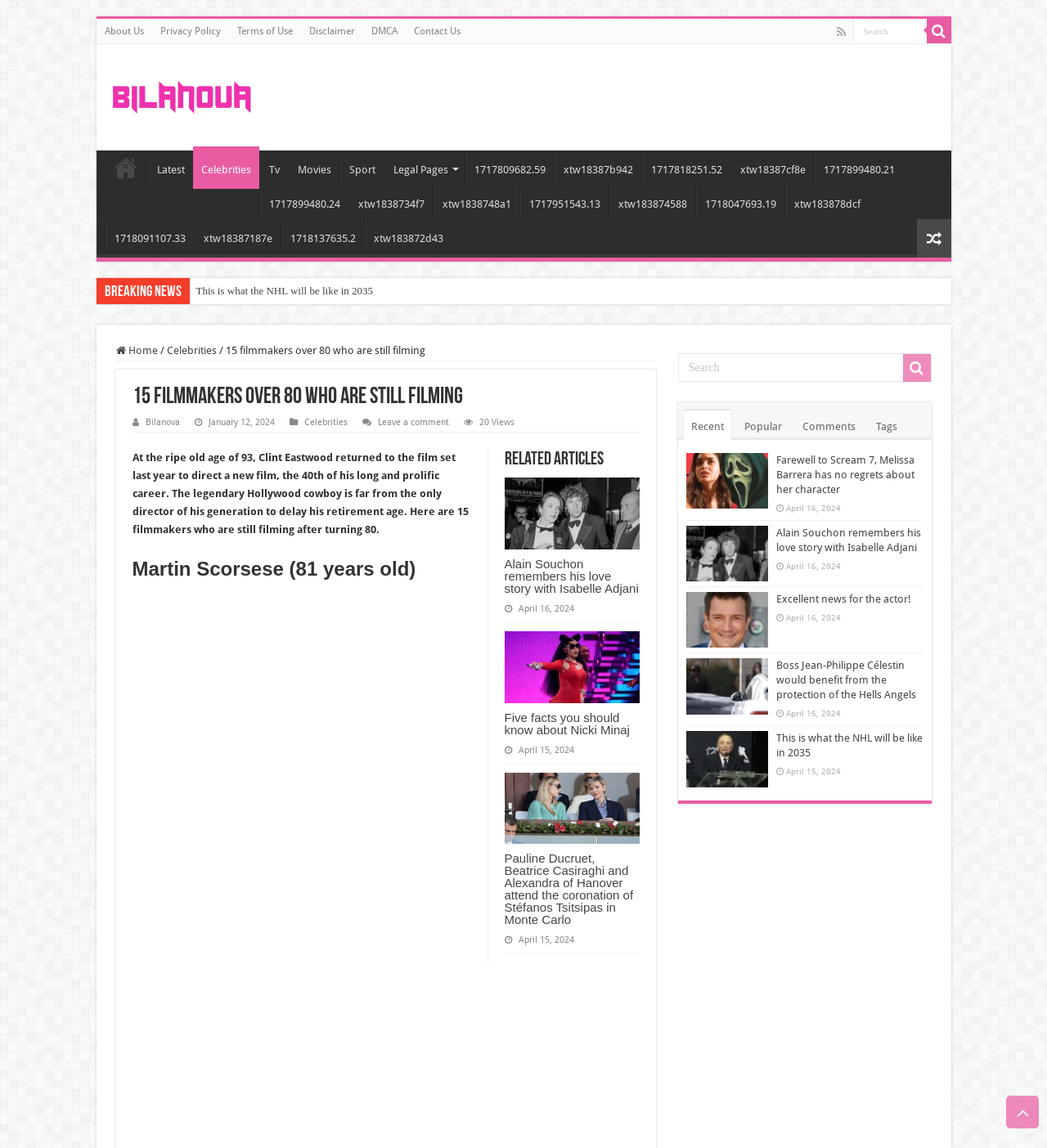Indicate the bounding box coordinates of the element that must be clicked to execute the instruction: "Check related articles". The coordinates should be given as four float numbers between 0 and 1, i.e., [left, top, right, bottom].

[0.482, 0.393, 0.576, 0.409]